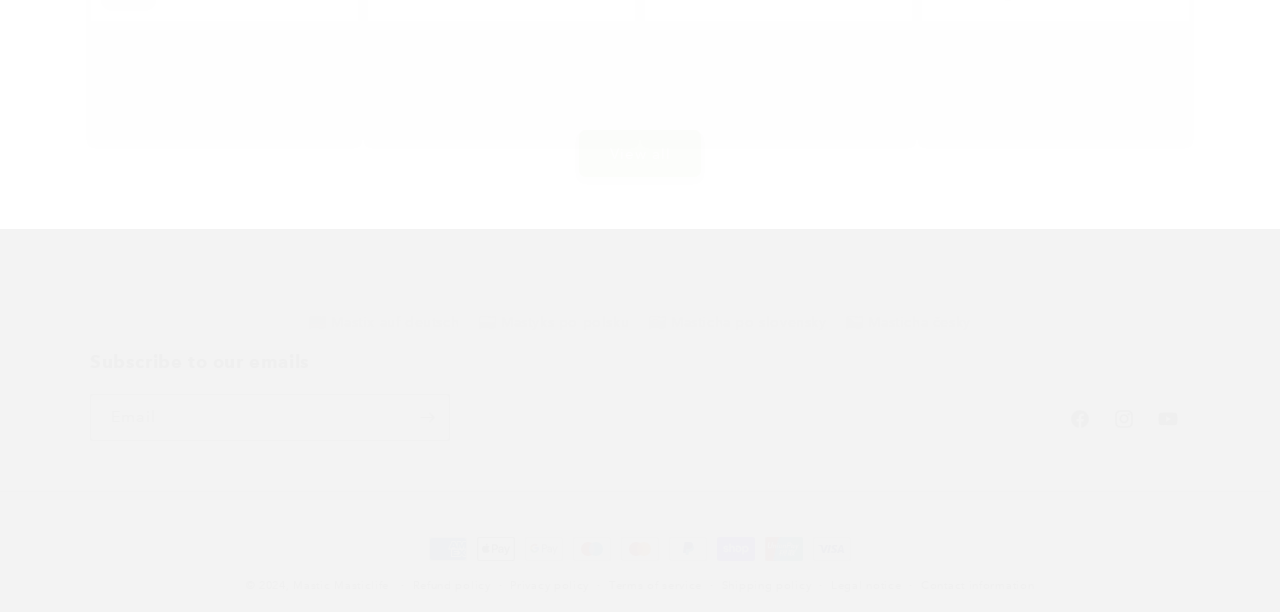Find the bounding box coordinates of the clickable region needed to perform the following instruction: "View Mastic Strong&Pure Economy Pack product details". The coordinates should be provided as four float numbers between 0 and 1, i.e., [left, top, right, bottom].

[0.087, 0.078, 0.264, 0.133]